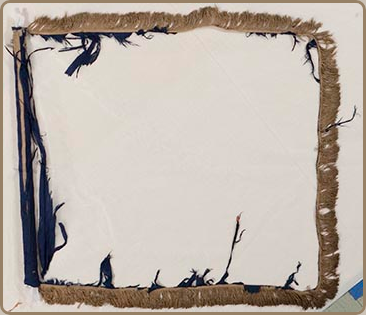Give a one-word or phrase response to the following question: When was the flag presented to the 8th Cavalry?

December 1861